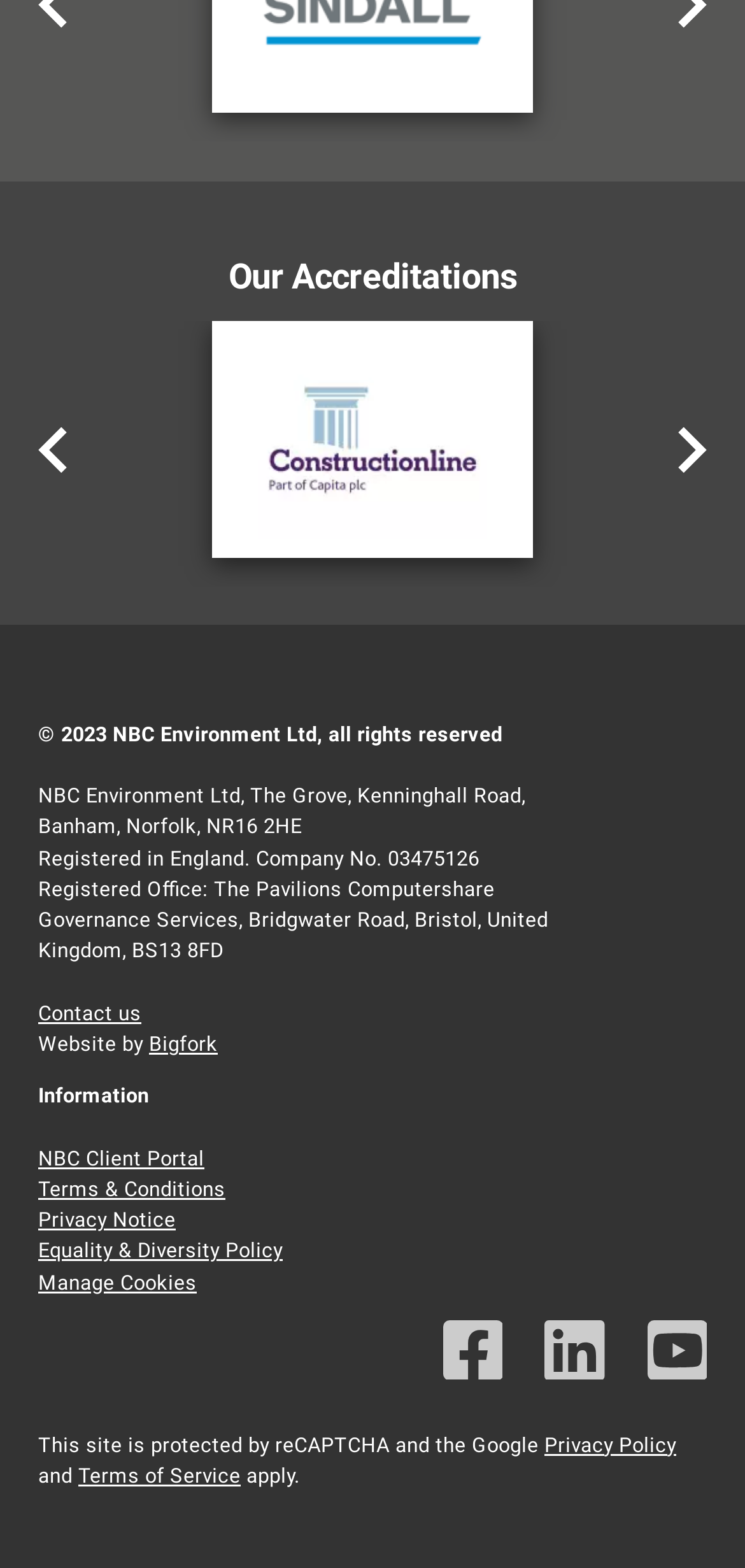Please identify the bounding box coordinates of the clickable area that will fulfill the following instruction: "Follow us on LinkedIn". The coordinates should be in the format of four float numbers between 0 and 1, i.e., [left, top, right, bottom].

[0.731, 0.842, 0.812, 0.886]